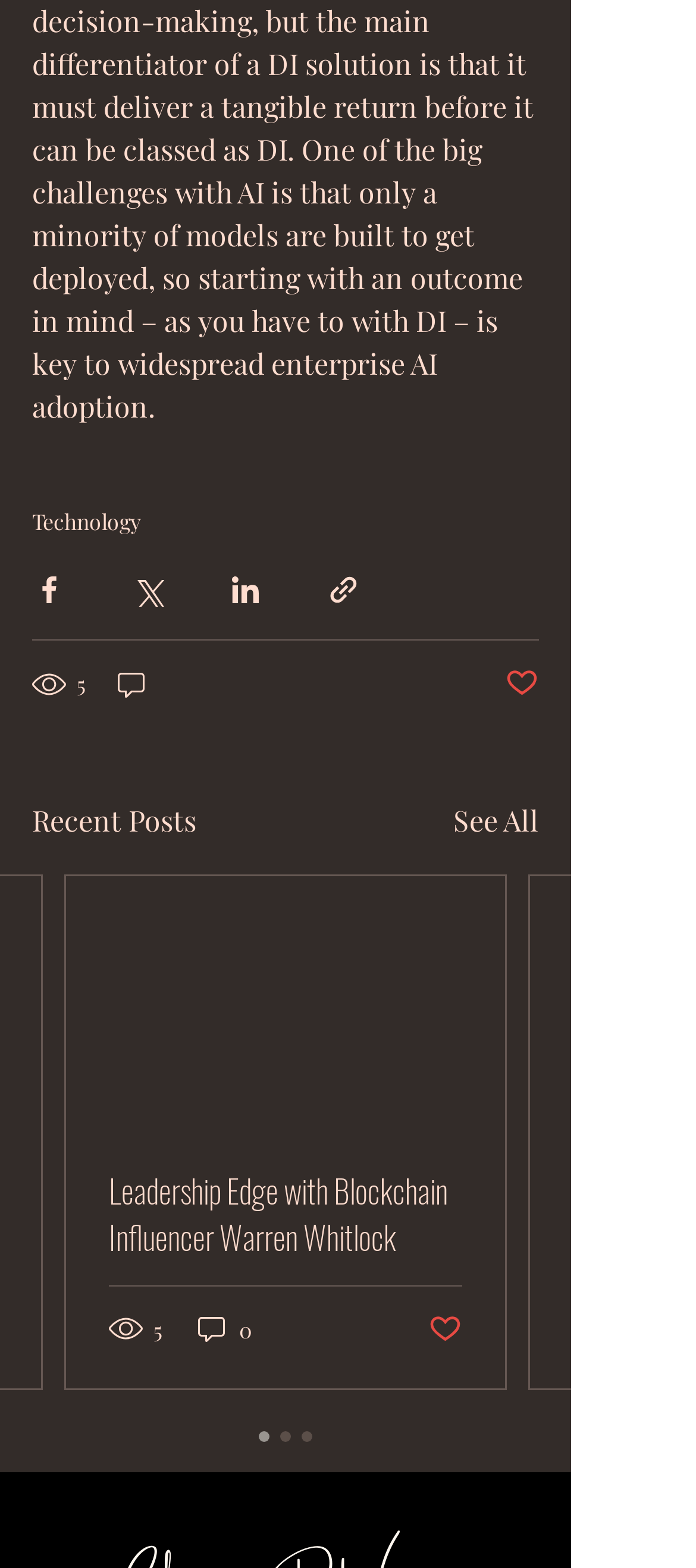Identify the bounding box coordinates of the element that should be clicked to fulfill this task: "See all posts". The coordinates should be provided as four float numbers between 0 and 1, i.e., [left, top, right, bottom].

[0.651, 0.51, 0.774, 0.538]